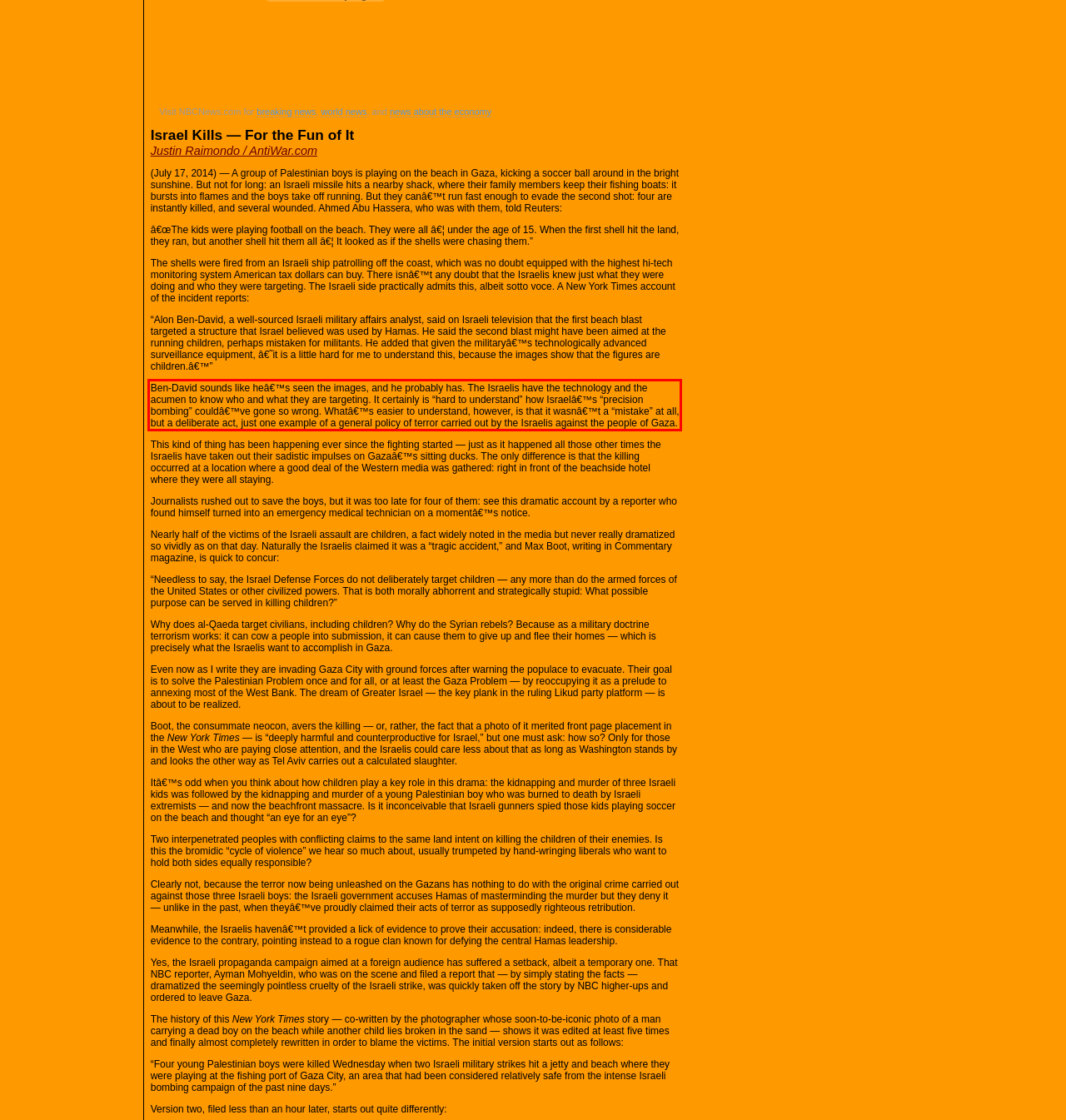You have a screenshot of a webpage where a UI element is enclosed in a red rectangle. Perform OCR to capture the text inside this red rectangle.

Ben-David sounds like heâ€™s seen the images, and he probably has. The Israelis have the technology and the acumen to know who and what they are targeting. It certainly is “hard to understand” how Israelâ€™s “precision bombing” couldâ€™ve gone so wrong. Whatâ€™s easier to understand, however, is that it wasnâ€™t a “mistake” at all, but a deliberate act, just one example of a general policy of terror carried out by the Israelis against the people of Gaza.